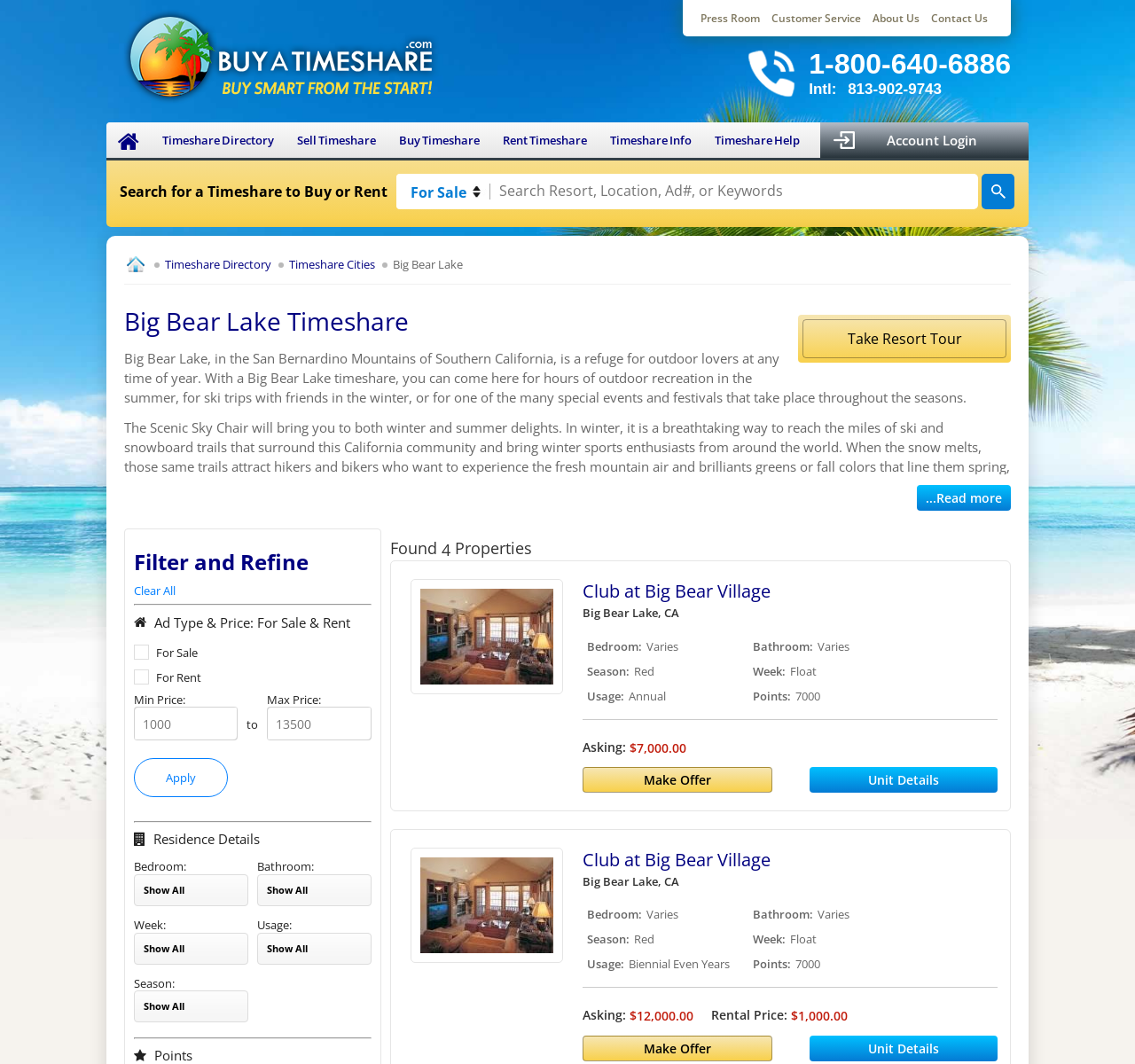What is the purpose of the Scenic Sky Chair?
Use the image to answer the question with a single word or phrase.

Reach winter and summer delights